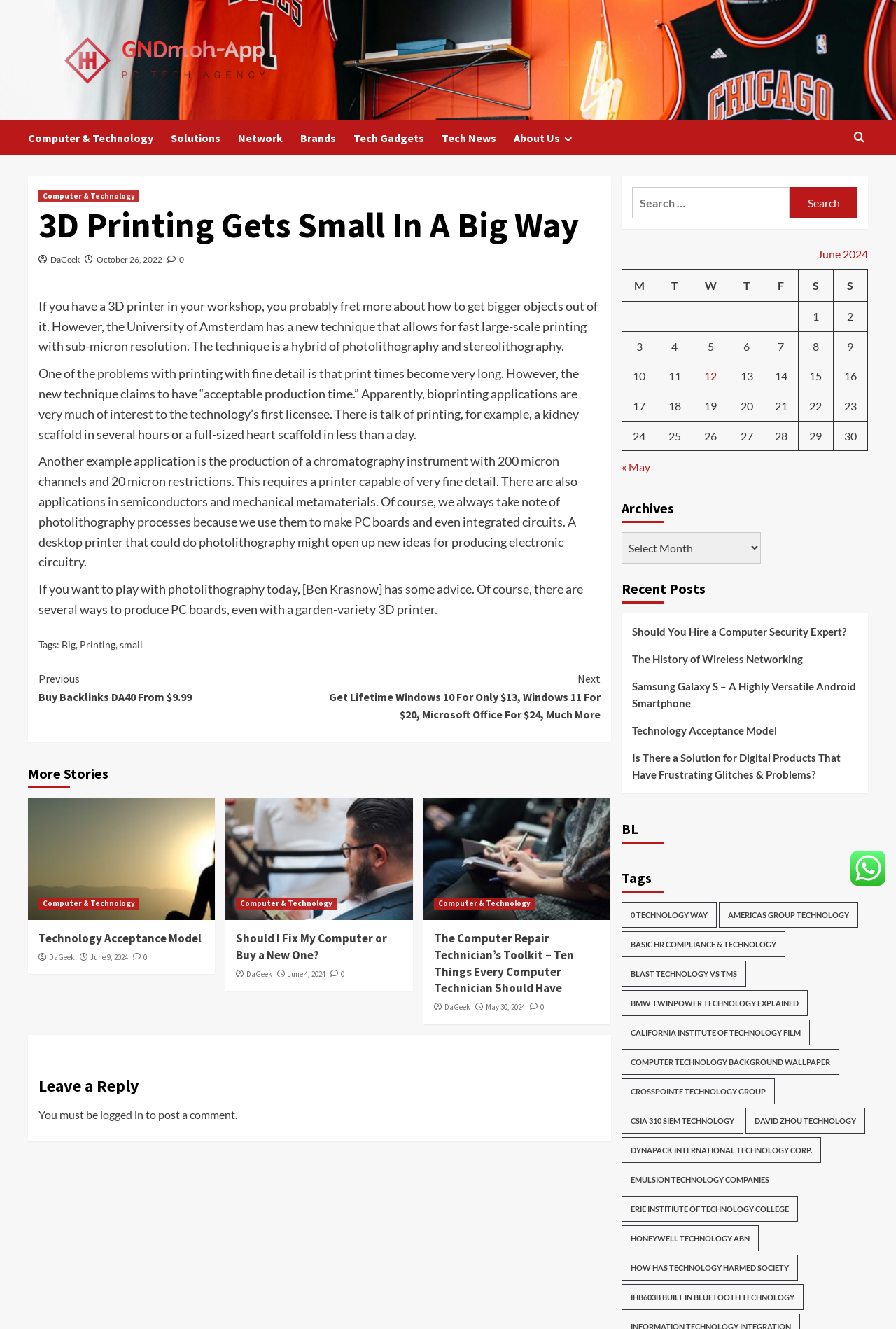Provide a thorough and detailed response to the question by examining the image: 
What is the topic of the article?

The topic of the article can be determined by reading the heading '3D Printing Gets Small In A Big Way' and the content of the article, which discusses a new technique for fast large-scale printing with sub-micron resolution.